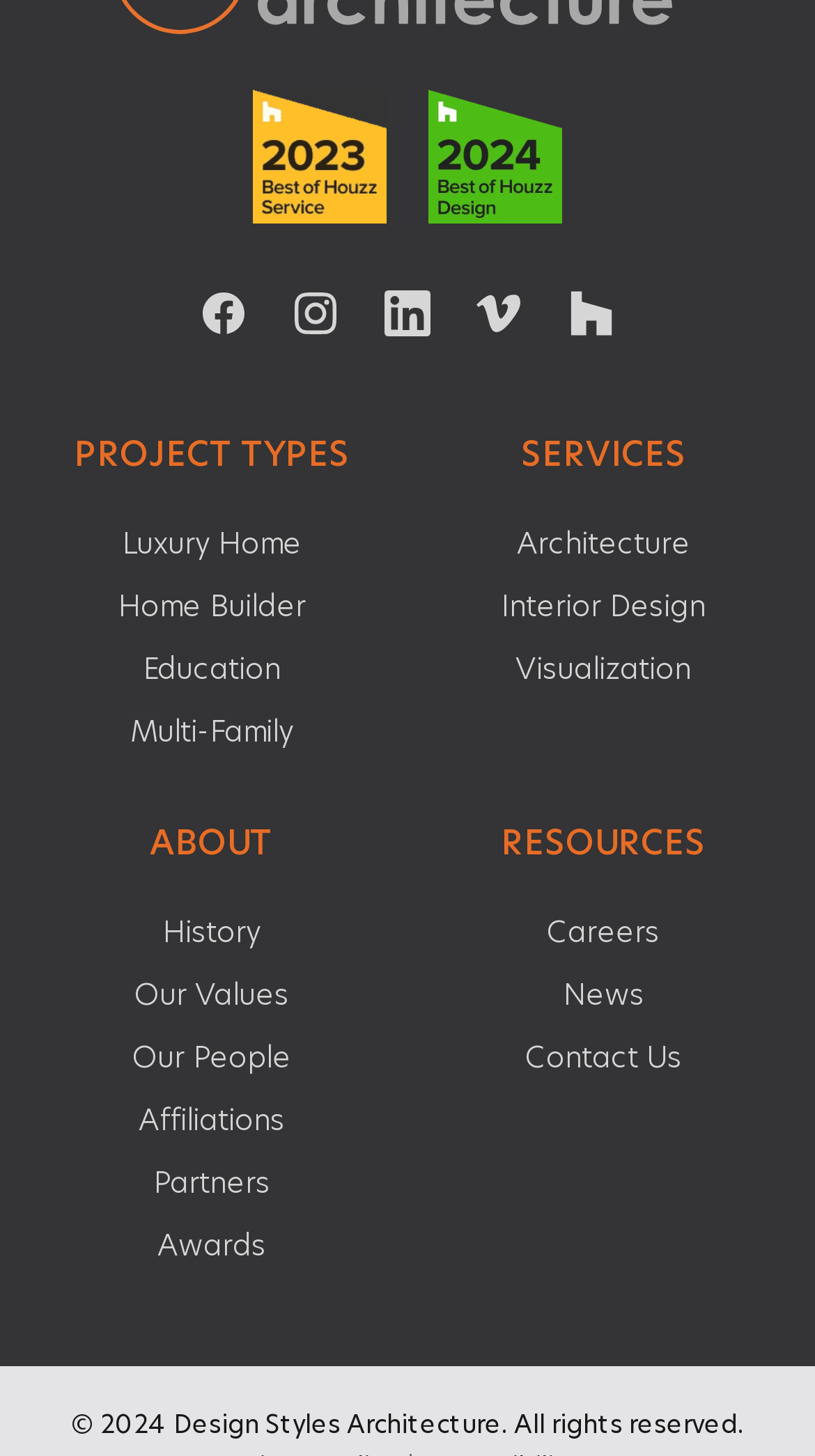Please identify the coordinates of the bounding box that should be clicked to fulfill this instruction: "Read about company History".

[0.199, 0.628, 0.32, 0.651]